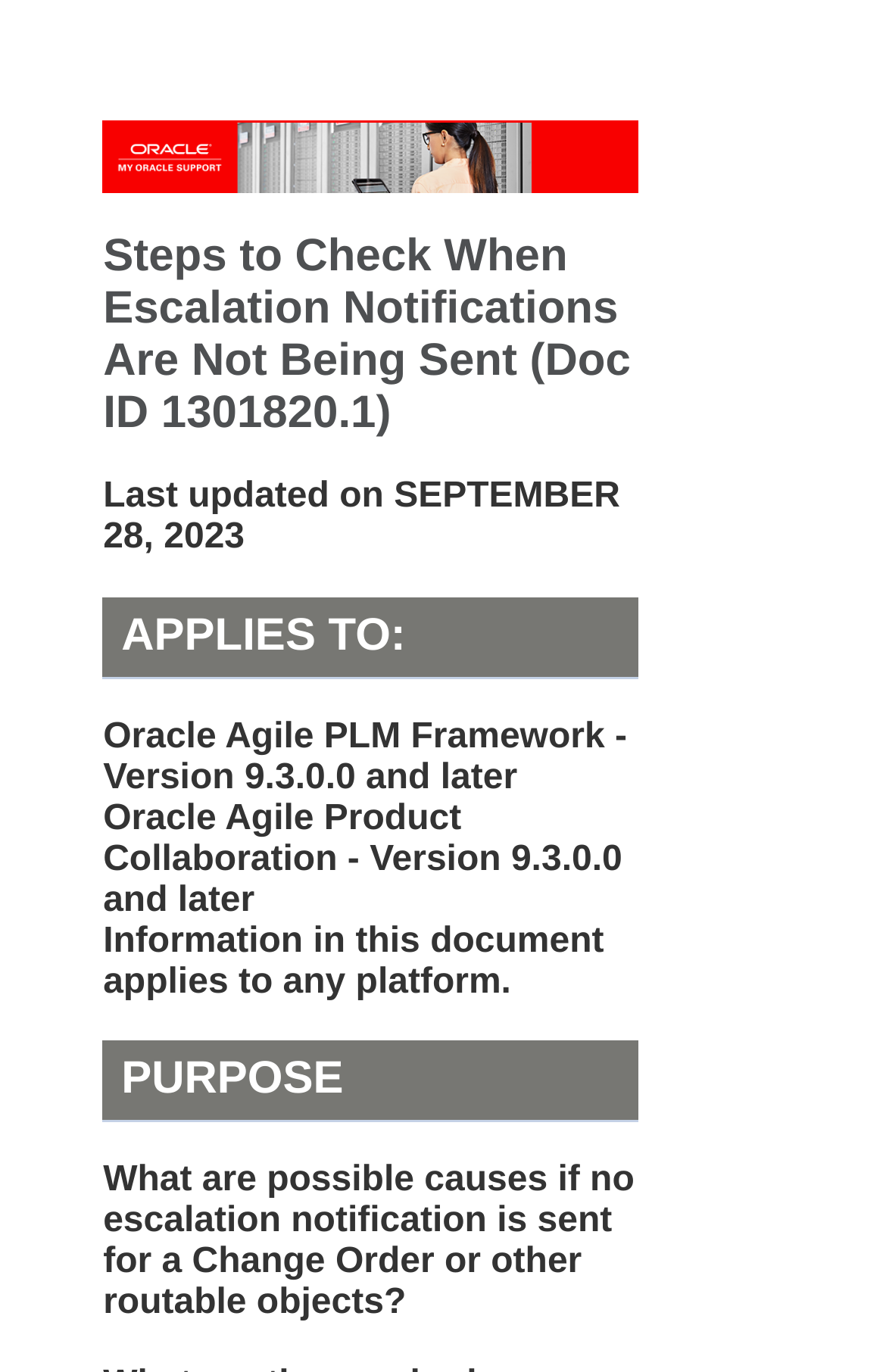Please reply to the following question using a single word or phrase: 
What type of objects may not receive escalation notifications?

Change Order or routable objects